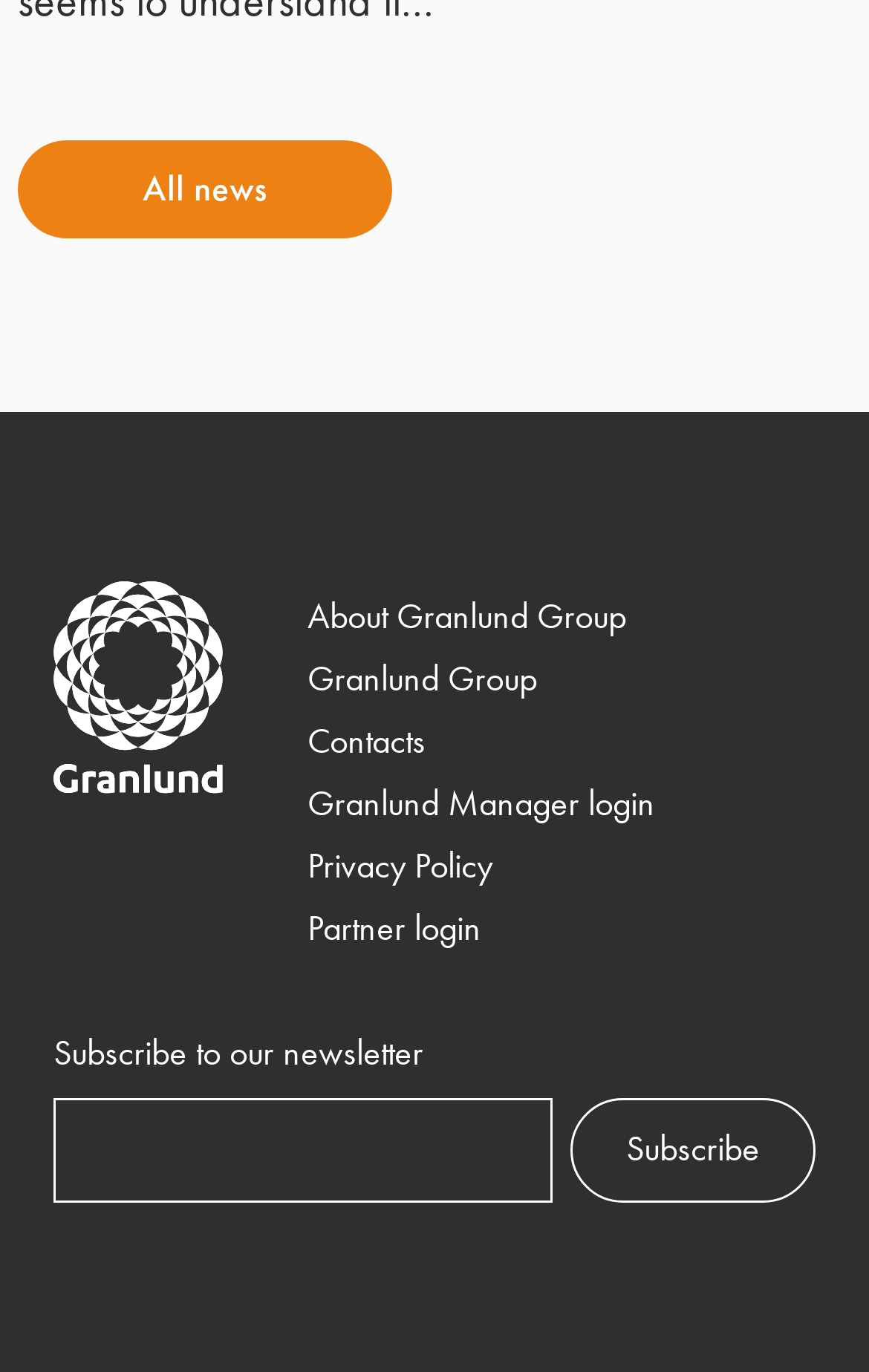Give a concise answer using only one word or phrase for this question:
What is the purpose of the textbox?

Email